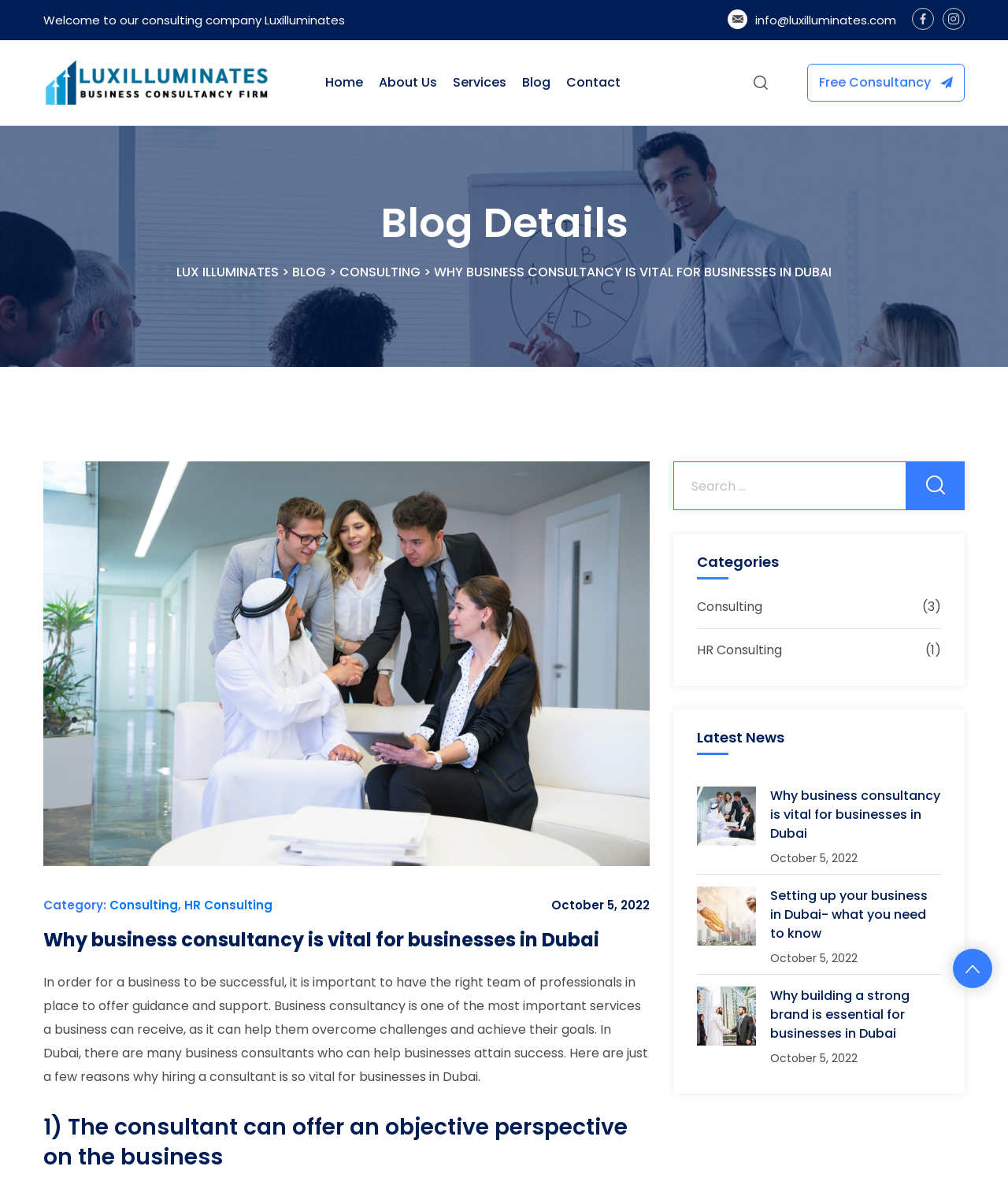Can you find the bounding box coordinates of the area I should click to execute the following instruction: "View the 'Categories' section"?

[0.691, 0.465, 0.934, 0.491]